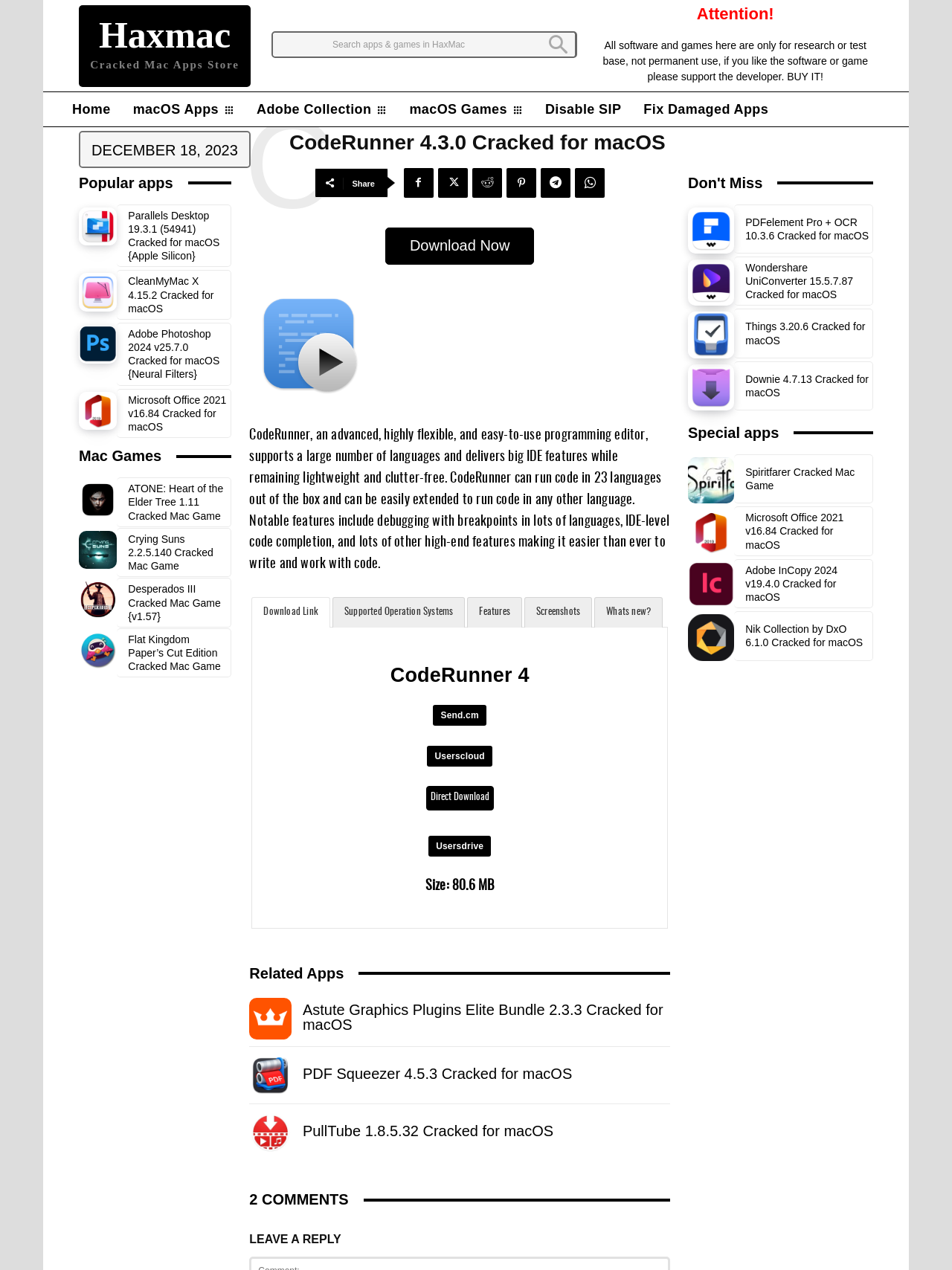How many related apps are listed?
Look at the image and answer with only one word or phrase.

3